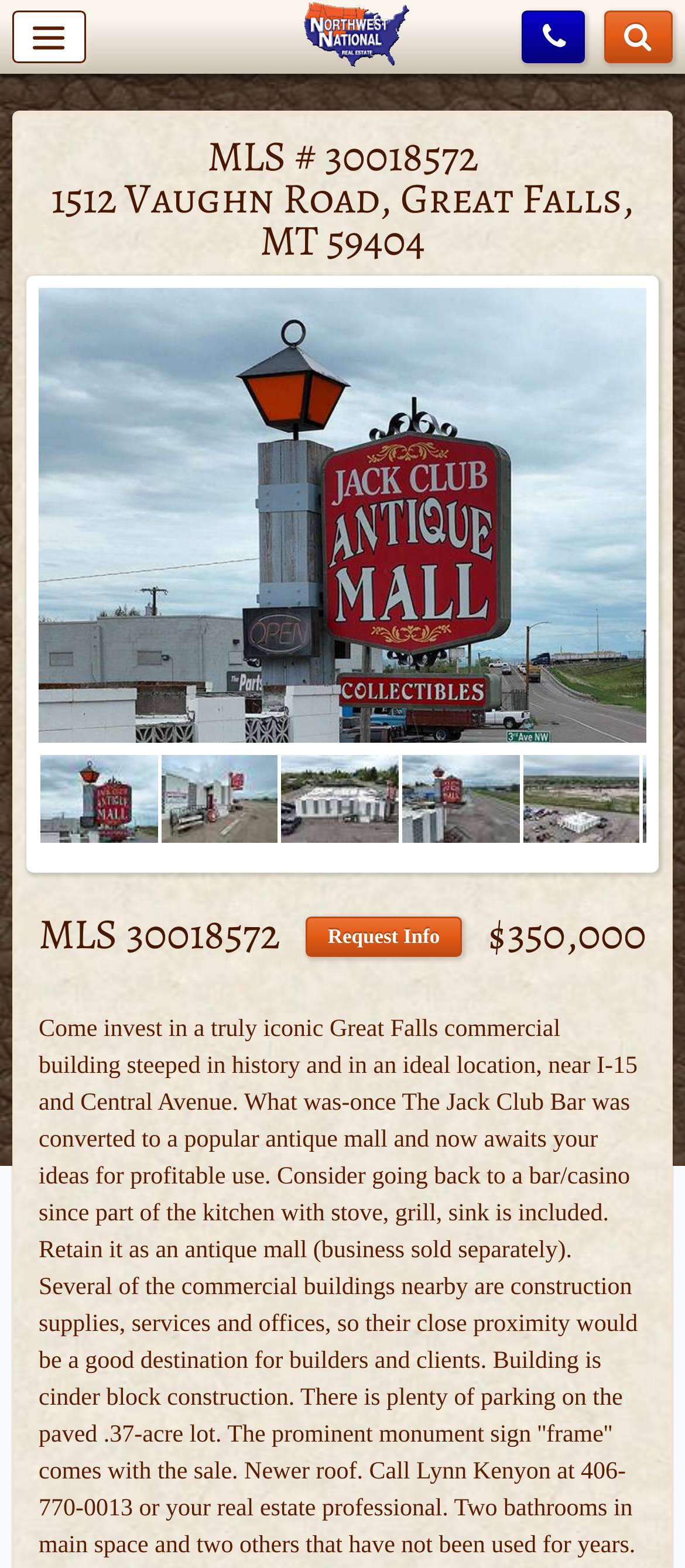Determine the bounding box for the HTML element described here: "14 Yard Skip Hire". The coordinates should be given as [left, top, right, bottom] with each number being a float between 0 and 1.

None